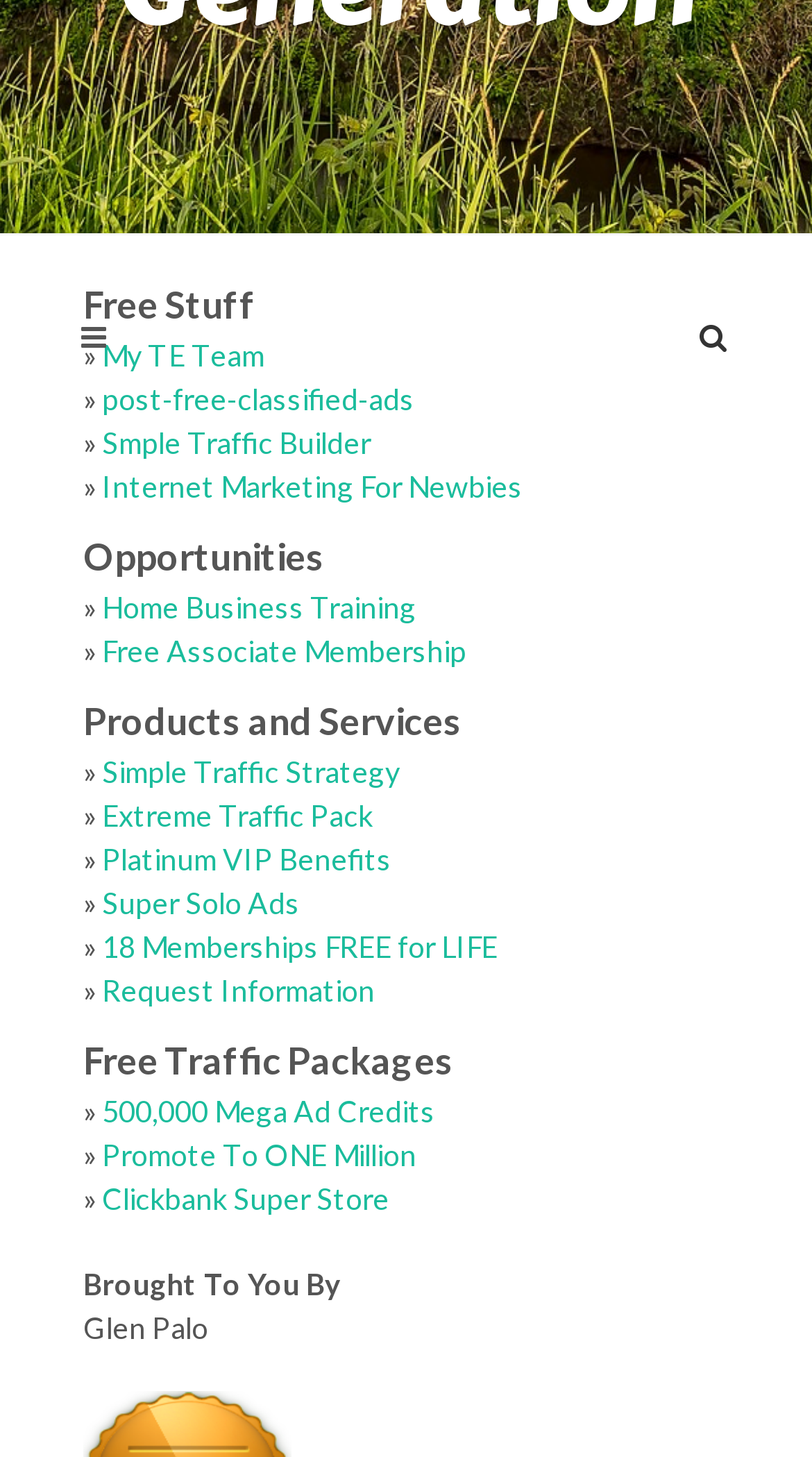Give a one-word or short phrase answer to this question: 
How many links are there under 'Opportunities'?

3